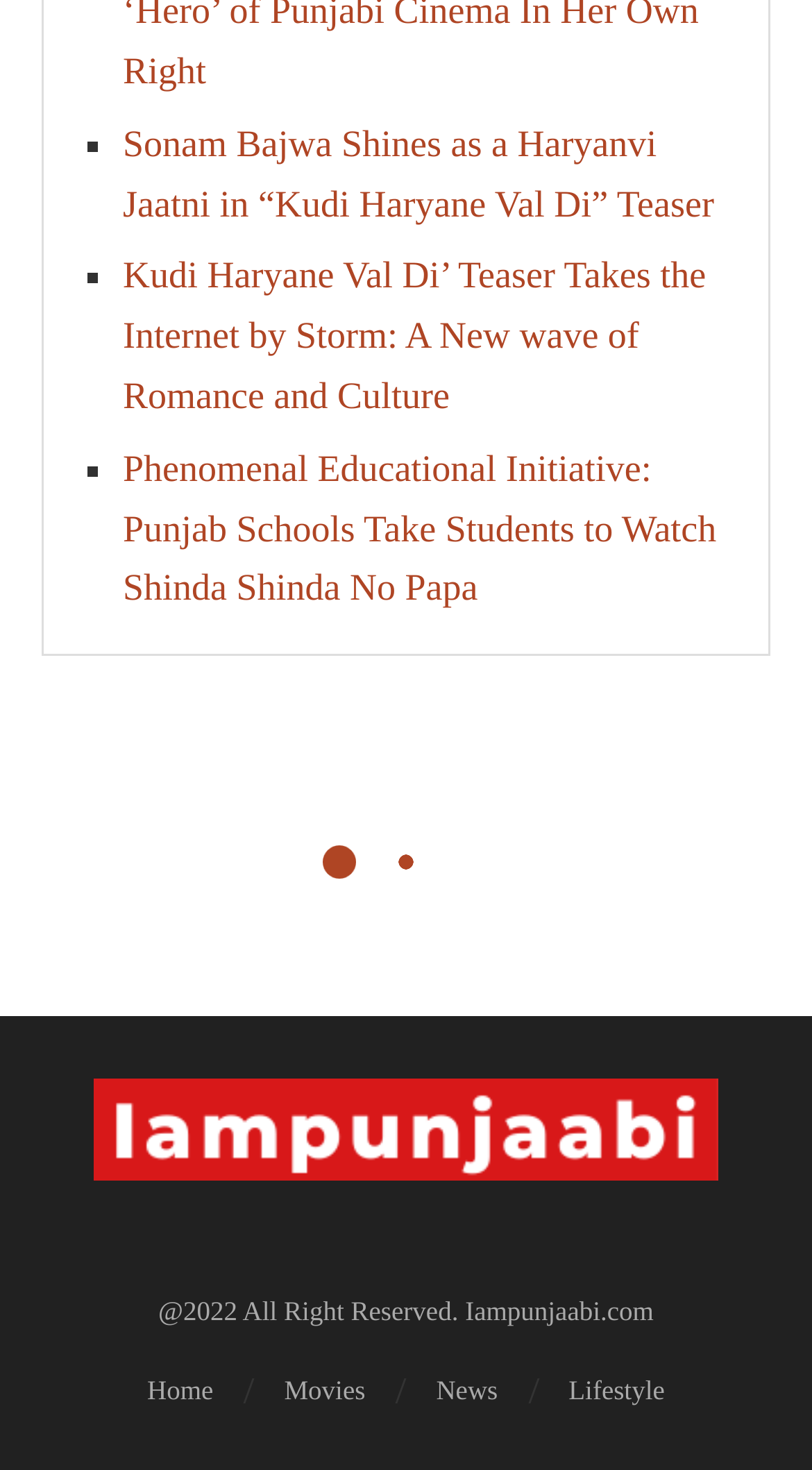What is the theme of the website?
Based on the screenshot, answer the question with a single word or phrase.

Punjabi